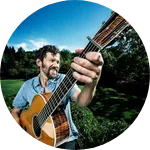What is the color of the sky?
Provide a comprehensive and detailed answer to the question.

The vibrant background of the image showcases a bright blue sky, which adds to the uplifting atmosphere of the scene.